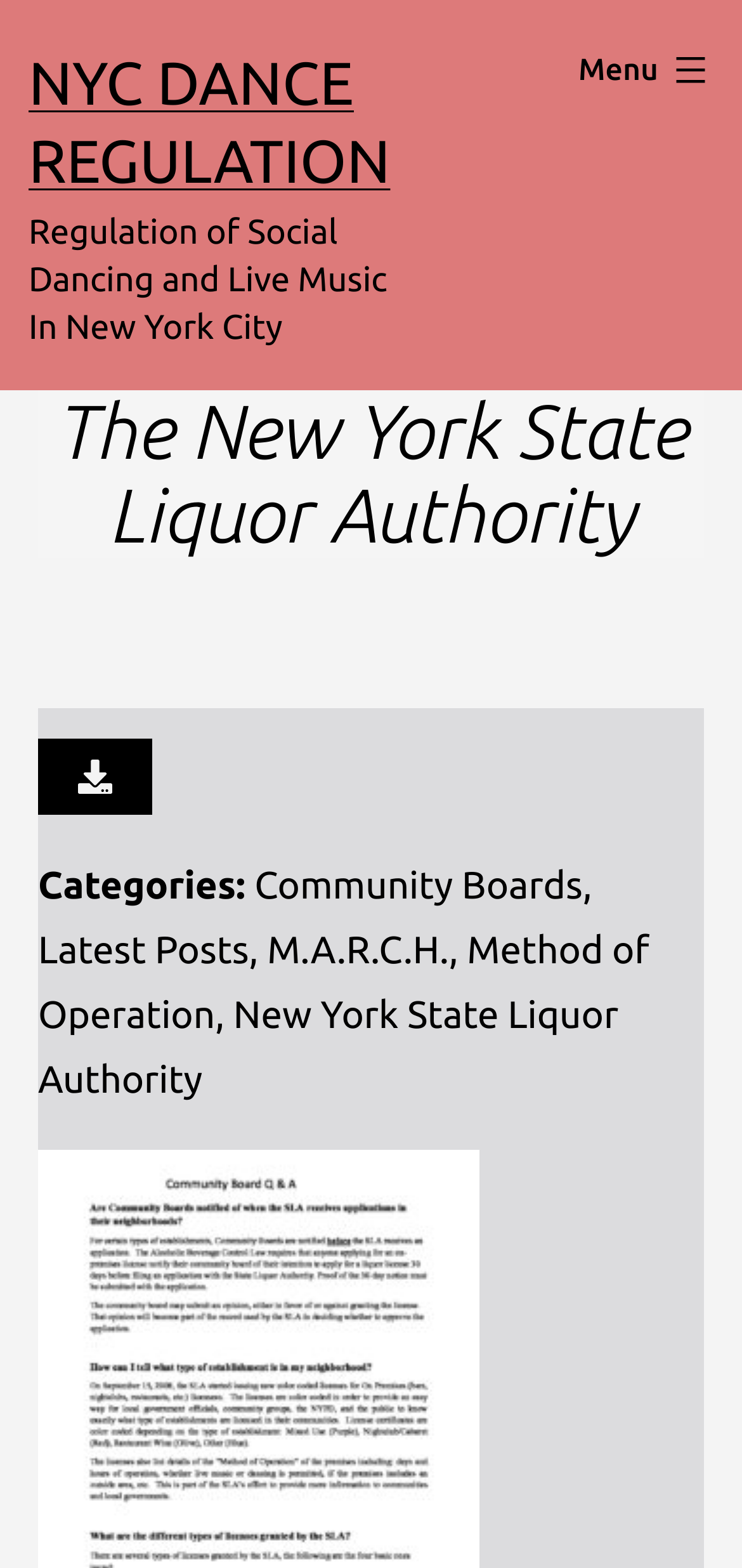What is the purpose of the button at the top right corner? Analyze the screenshot and reply with just one word or a short phrase.

Menu